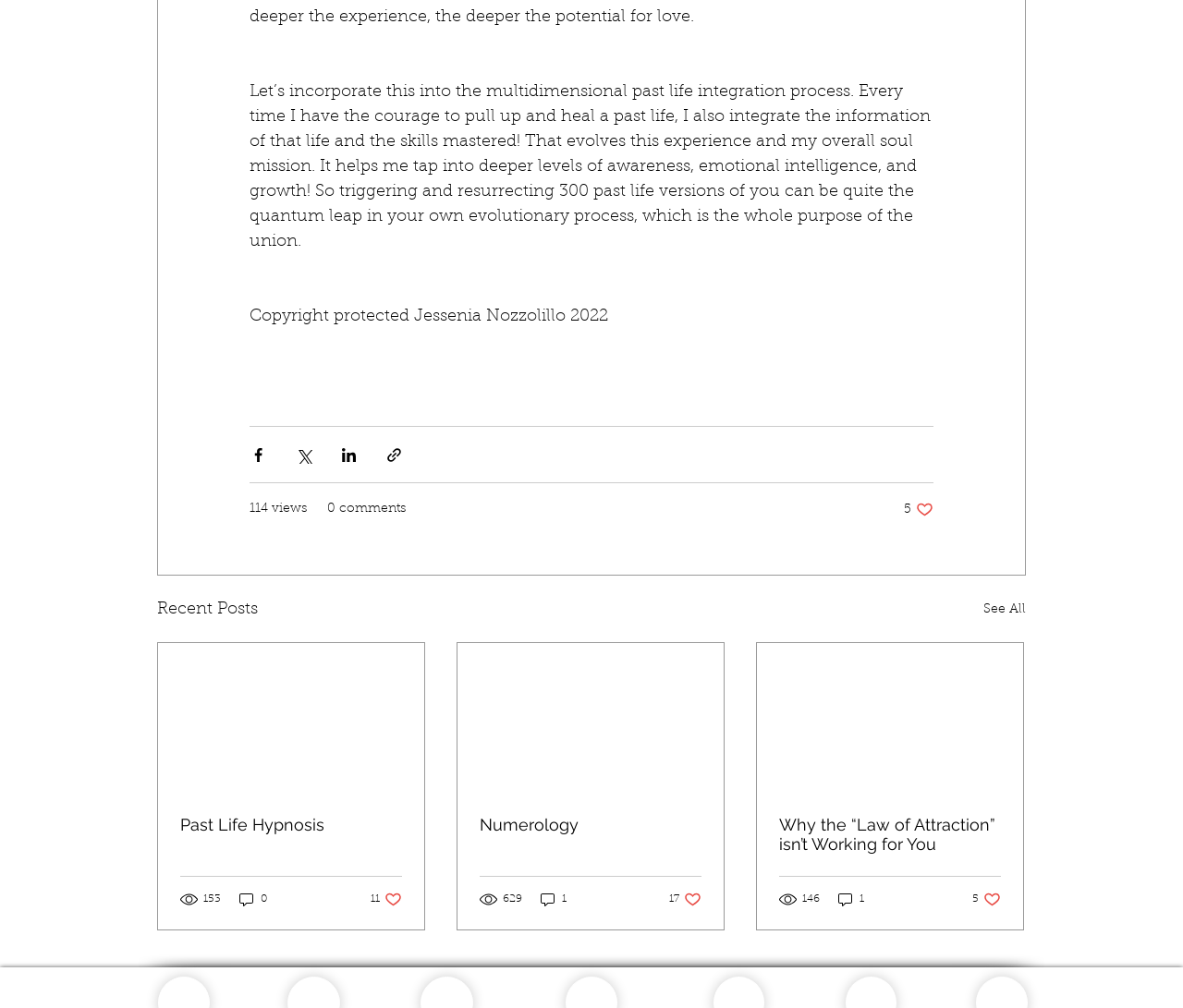Using a single word or phrase, answer the following question: 
What is the topic of the third article?

Law of Attraction